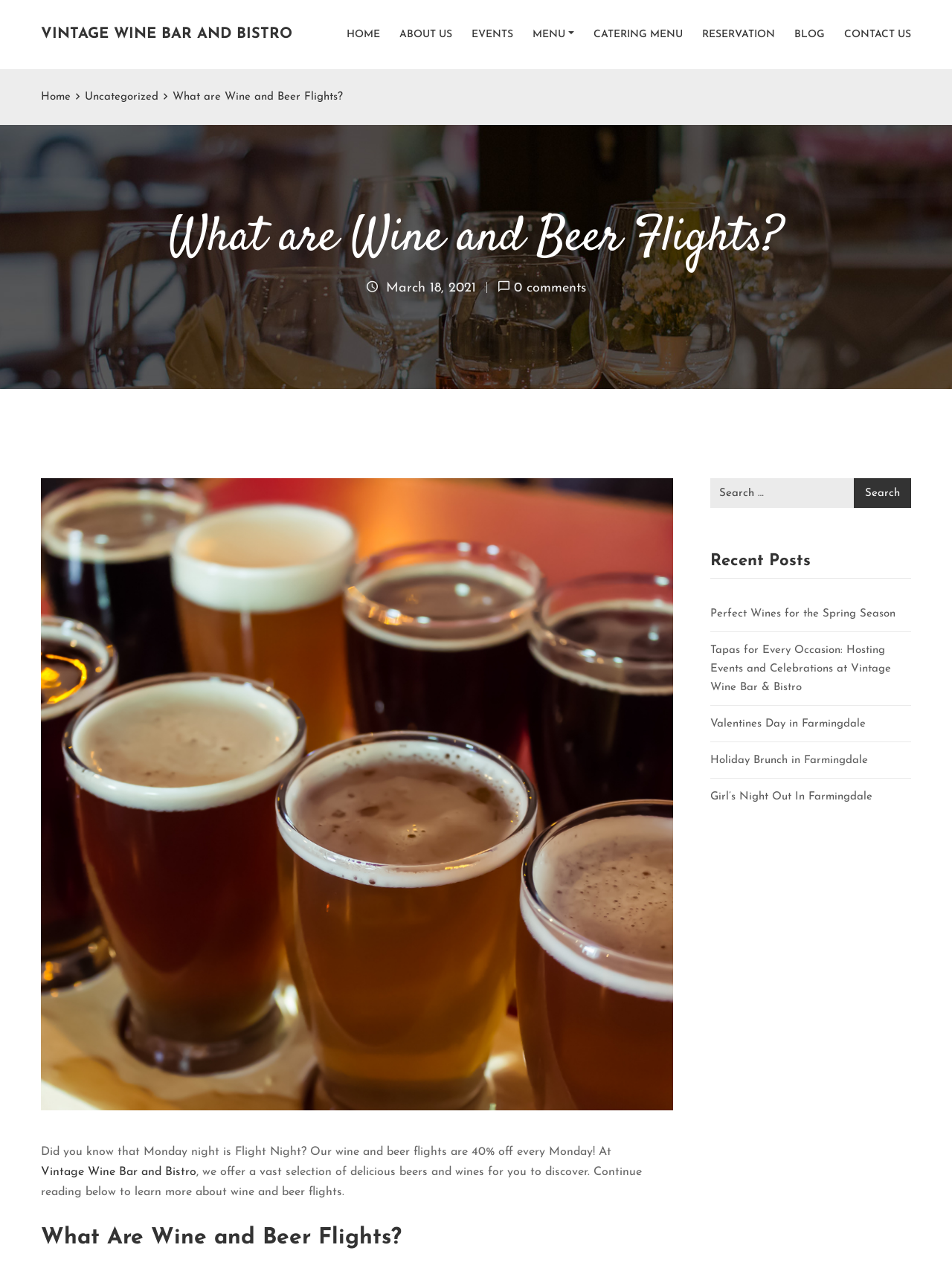Locate the bounding box coordinates of the area you need to click to fulfill this instruction: 'Check the 'EVENTS' page'. The coordinates must be in the form of four float numbers ranging from 0 to 1: [left, top, right, bottom].

[0.485, 0.003, 0.55, 0.052]